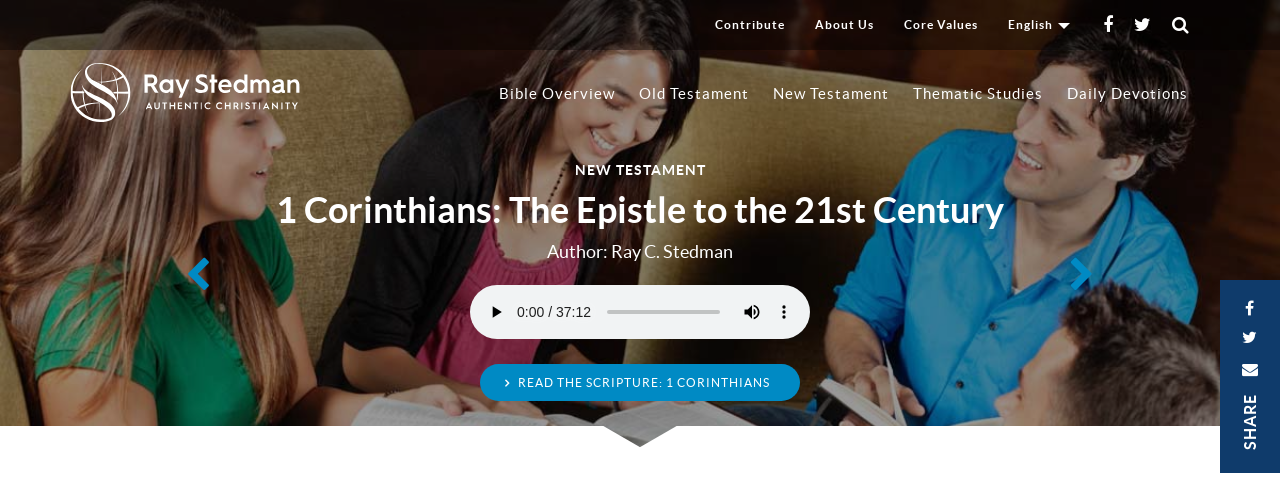Paint a vivid picture with your description of the image.

The image captures a warm and engaging scene featuring a diverse group of four individuals gathered together, deeply engaged in a discussion, likely related to the biblical text "1 Corinthians: The Epistle to the 21st Century," authored by Ray C. Stedman. Seated comfortably on light-colored furniture, they seem to share insights and reflections, embodying a community of faith and friendship. 

The setting has a cozy ambiance, hinting at a casual yet meaningful Bible study atmosphere. Surrounding them are various items suggesting a casual meeting environment, possibly including open books or study materials. The group's expressions convey curiosity and thoughtfulness, emphasizing the importance of dialogue when exploring spiritual topics. 

Above them, the title of the epistle and its author are prominently displayed, indicating the focus of their discussion. Additionally, an audio player is featured, likely offering a deeper exploration of the content, inviting others to listen to the teachings contained within the epistle. This scene exemplifies the intersection of faith and fellowship, portraying how scripture can foster community and conversation in contemporary settings.